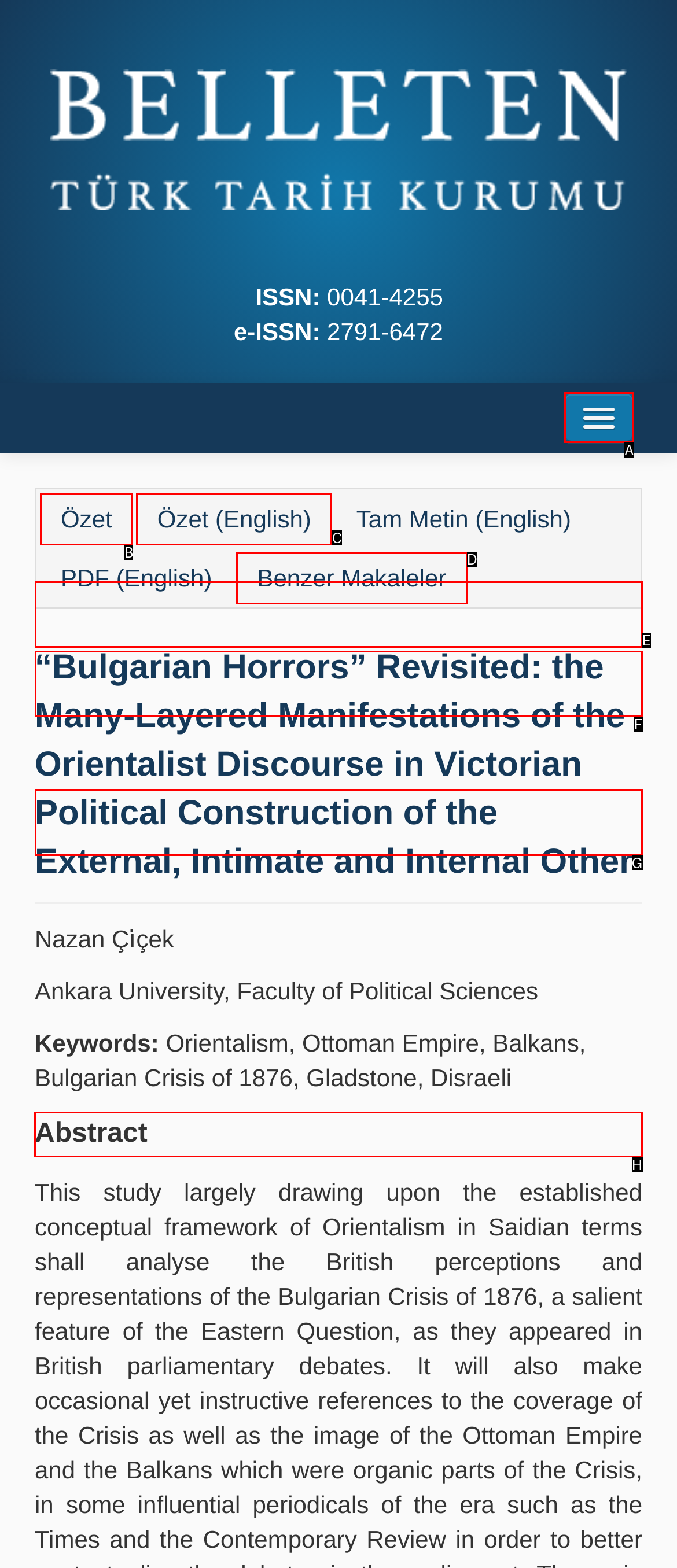Select the appropriate HTML element to click on to finish the task: View the abstract.
Answer with the letter corresponding to the selected option.

H